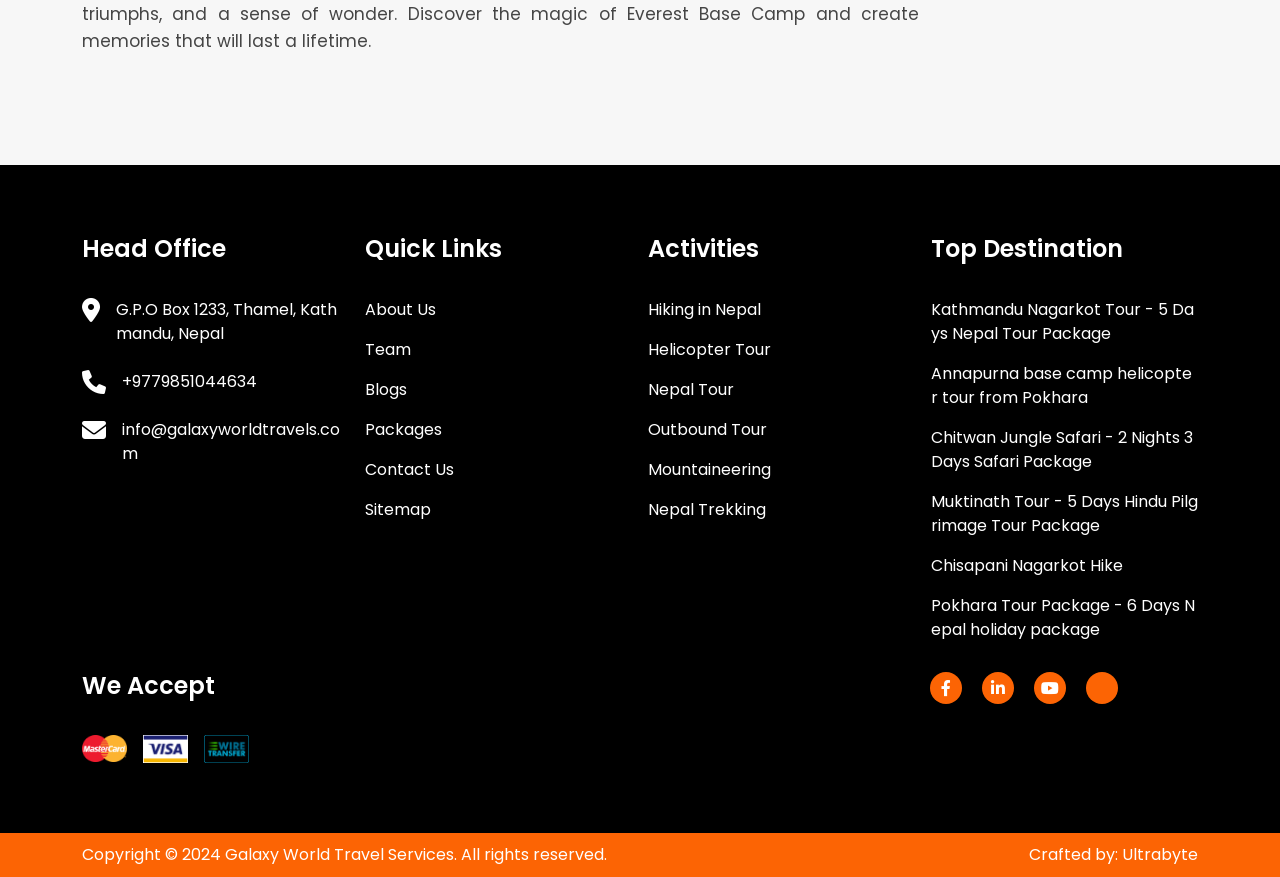Please determine the bounding box coordinates of the element's region to click for the following instruction: "Learn about the team".

[0.285, 0.386, 0.321, 0.413]